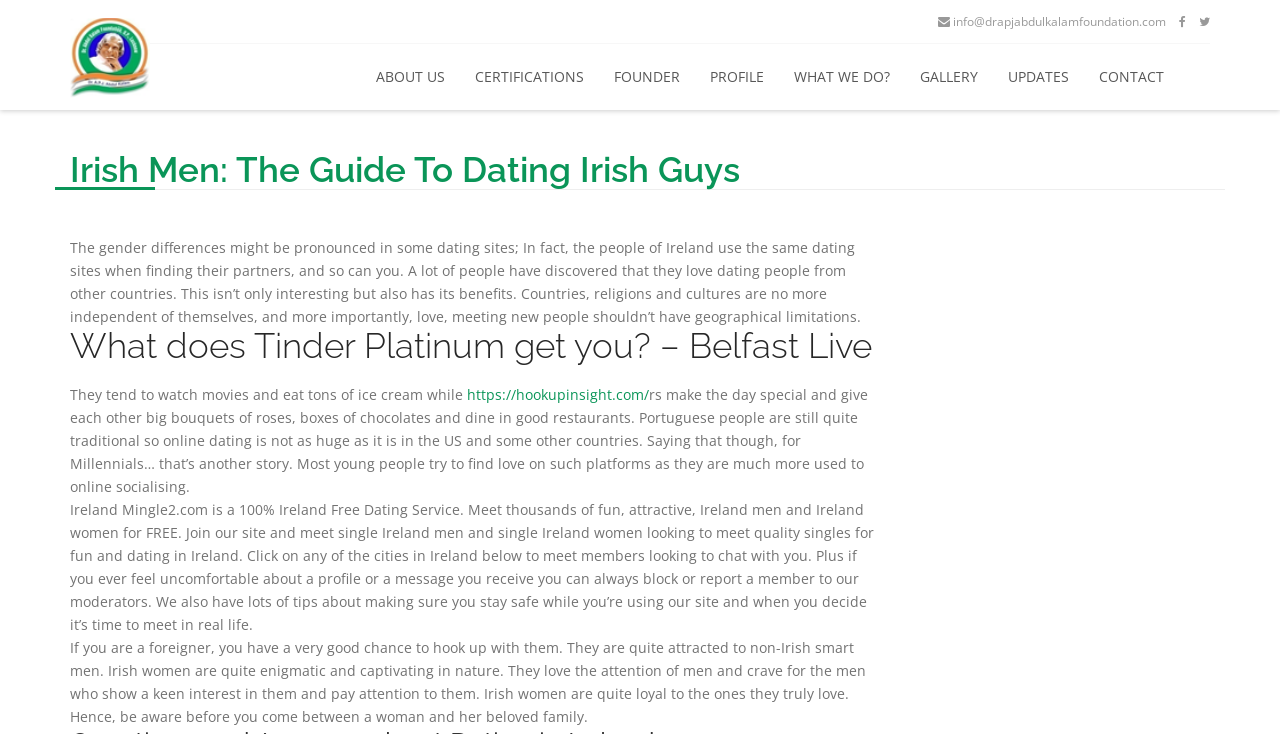Identify and extract the heading text of the webpage.

Irish Men: The Guide To Dating Irish Guys